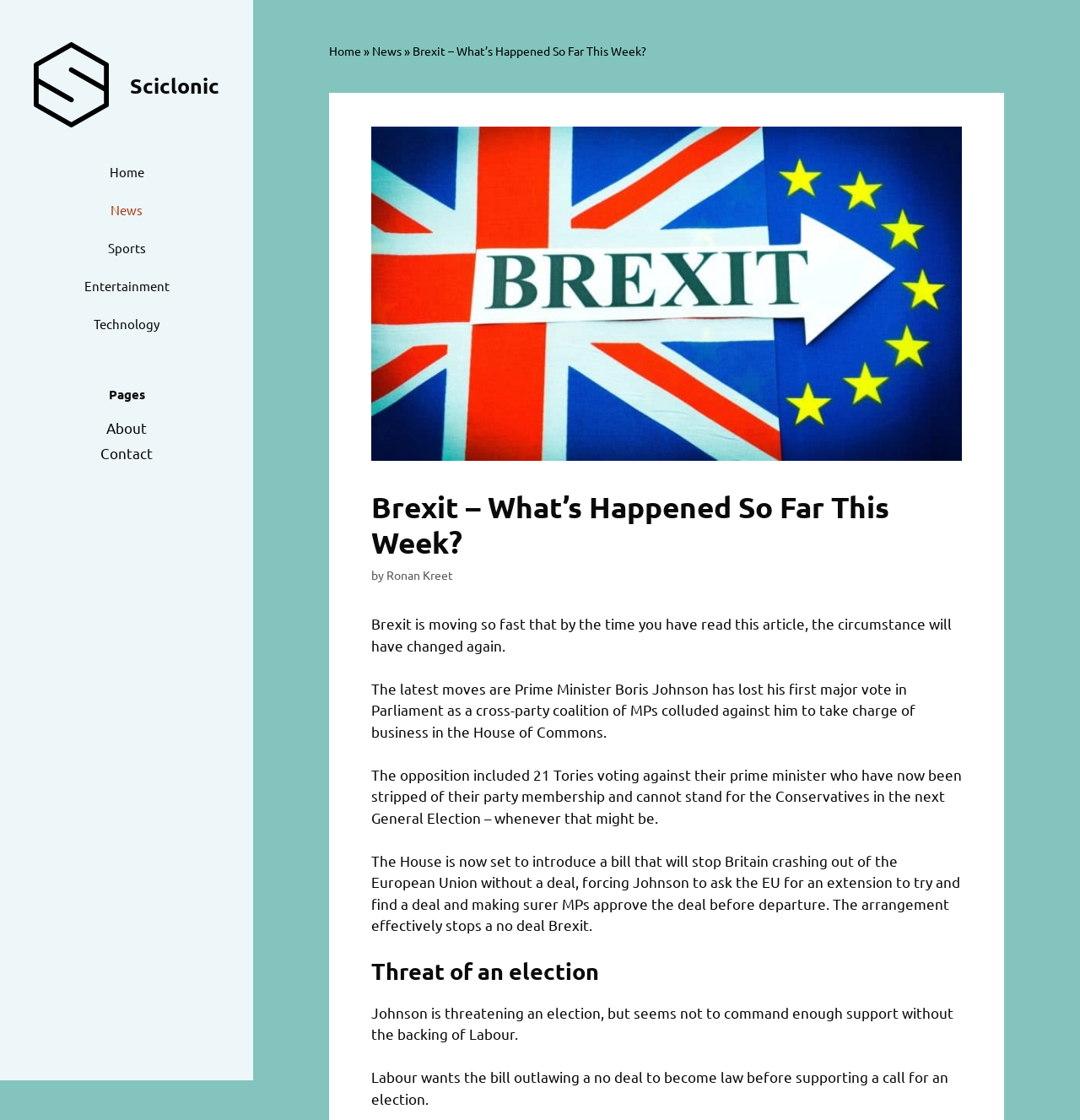Can you identify and provide the main heading of the webpage?

Brexit – What’s Happened So Far This Week?